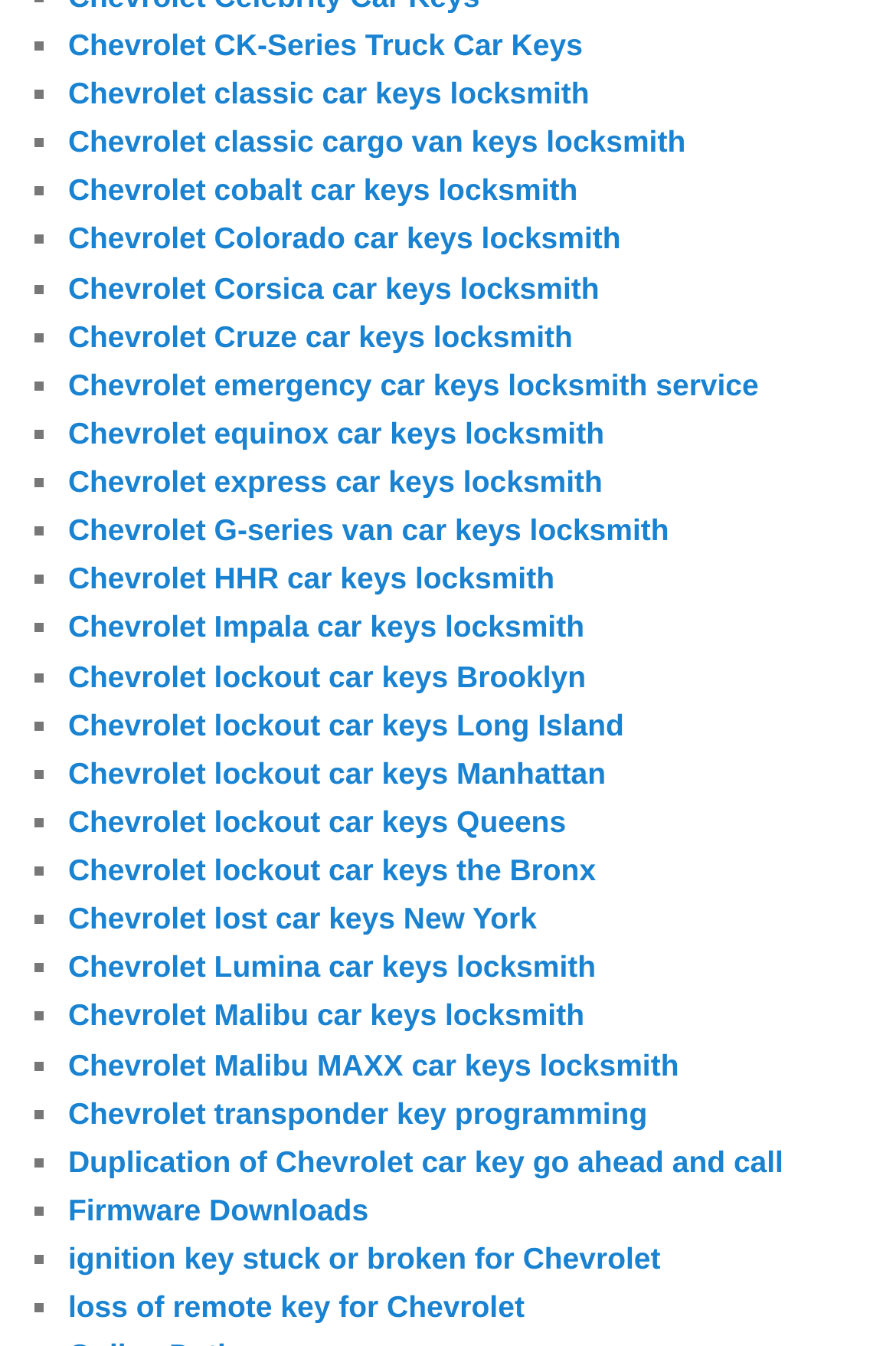From the details in the image, provide a thorough response to the question: How many Chevrolet car models are listed on this webpage?

By counting the number of links on the webpage, I can see that there are 25 different Chevrolet car models listed, each with their corresponding locksmith services.